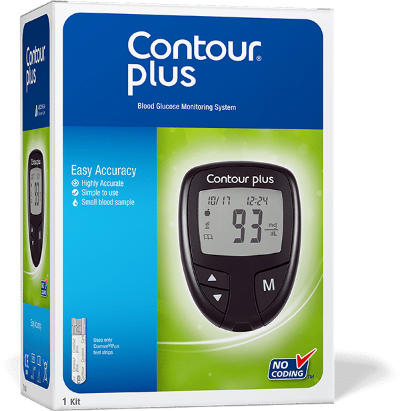Offer an in-depth caption for the image presented.

The image showcases the packaging of the "Contour Plus" blood glucose monitoring system. The box is prominently designed, featuring the name "Contour plus" in bold white letters, situated against a vibrant blue background. Below the brand name, the packaging highlights its key features, including "Easy Accuracy," "Highly Accurate," "Simple to use," and "Small blood sample," emphasizing user-friendliness and effective monitoring. 

The front of the box displays the actual blood glucose meter, showing a digital reading of 93 mg/dL, along with the time, which reads 12:24. Additionally, the packaging indicates that this kit does not require coding, which is a significant advantage for users seeking convenience. A clear depiction of a single test strip is also visible, illustrating the product's ready-to-use nature. Overall, the packaging effectively communicates the reliability and simplicity associated with the Contour Plus glucose monitoring system.